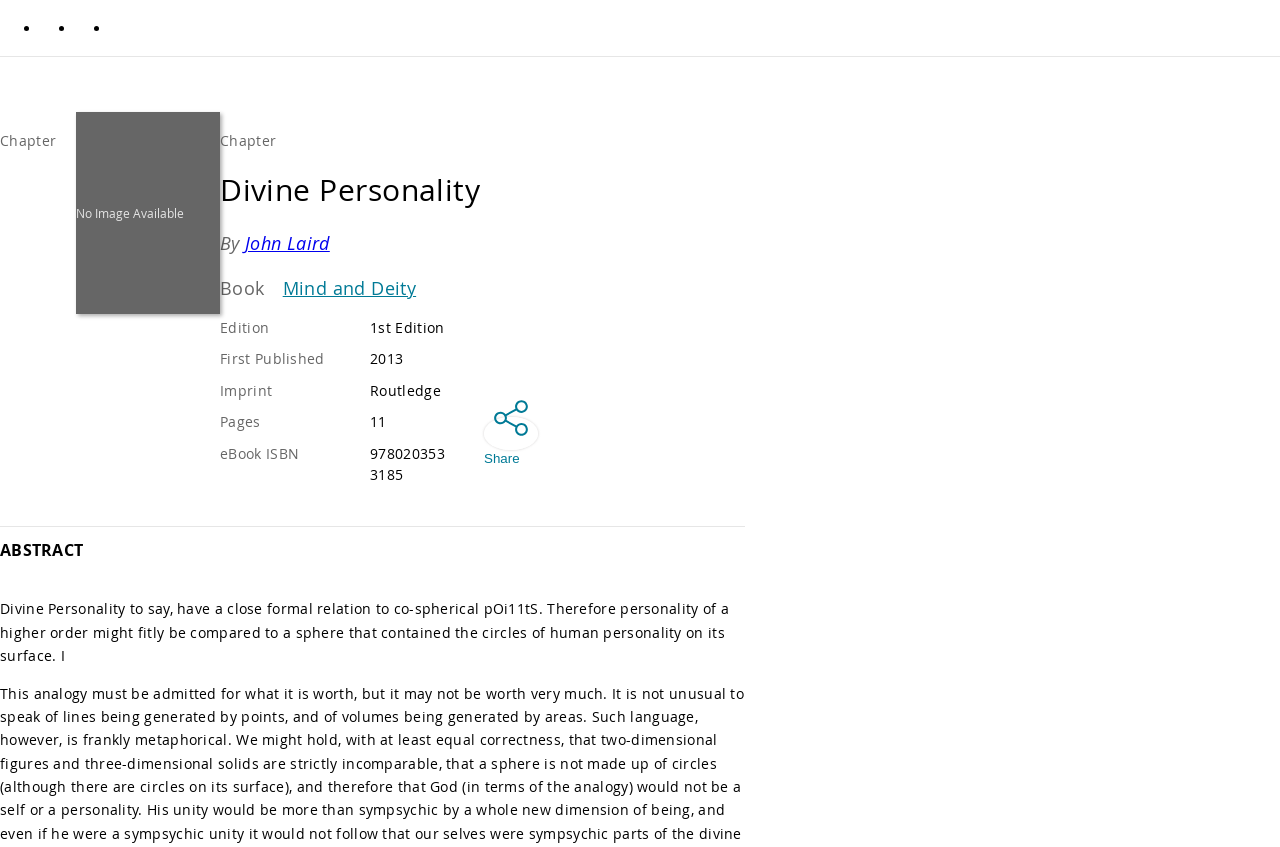Look at the image and write a detailed answer to the question: 
How many pages does the book have?

The number of pages is mentioned in the 'Pages' section, which is '11'.